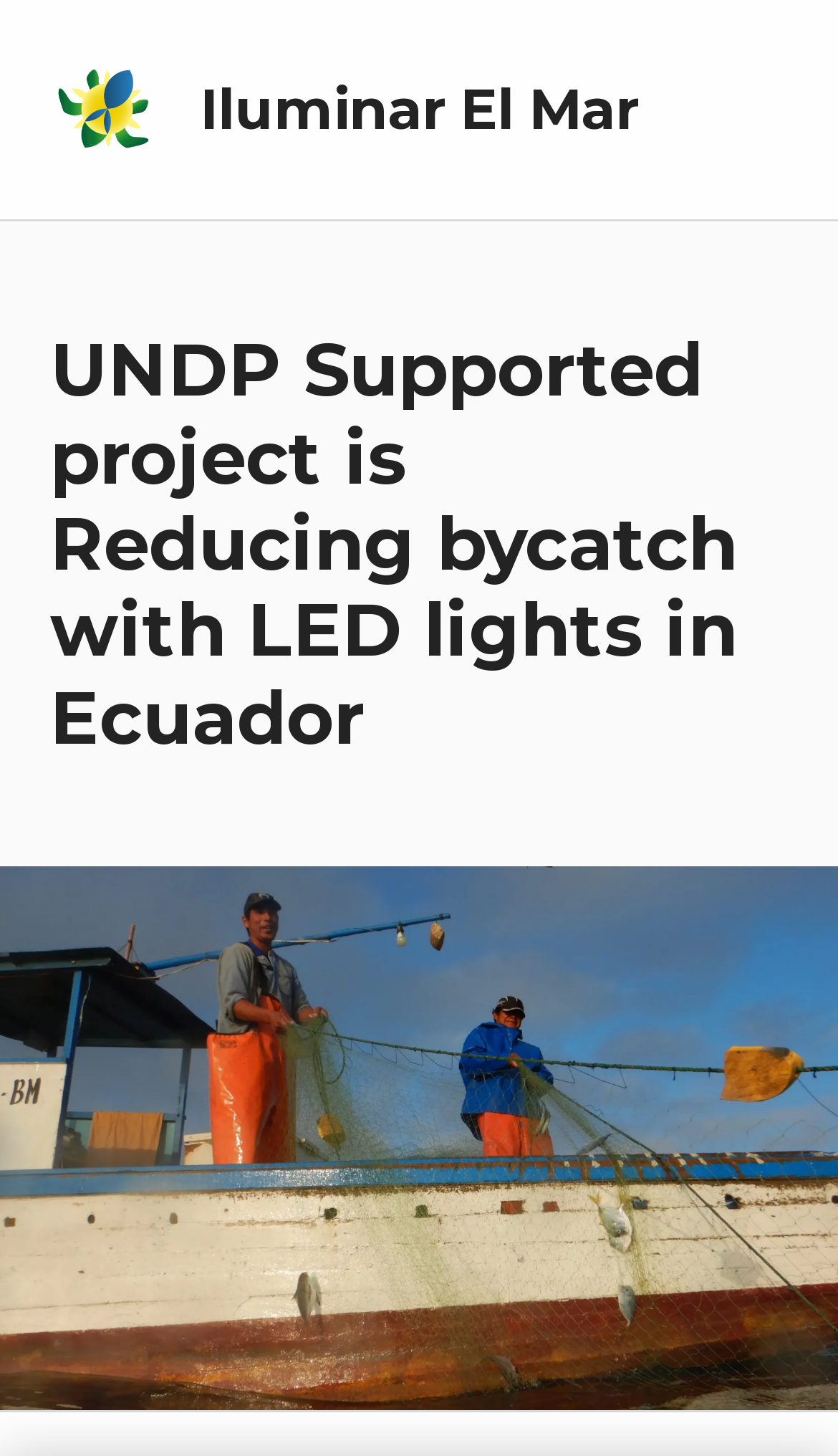Can you extract the primary headline text from the webpage?

UNDP Supported project is Reducing bycatch with LED lights in Ecuador